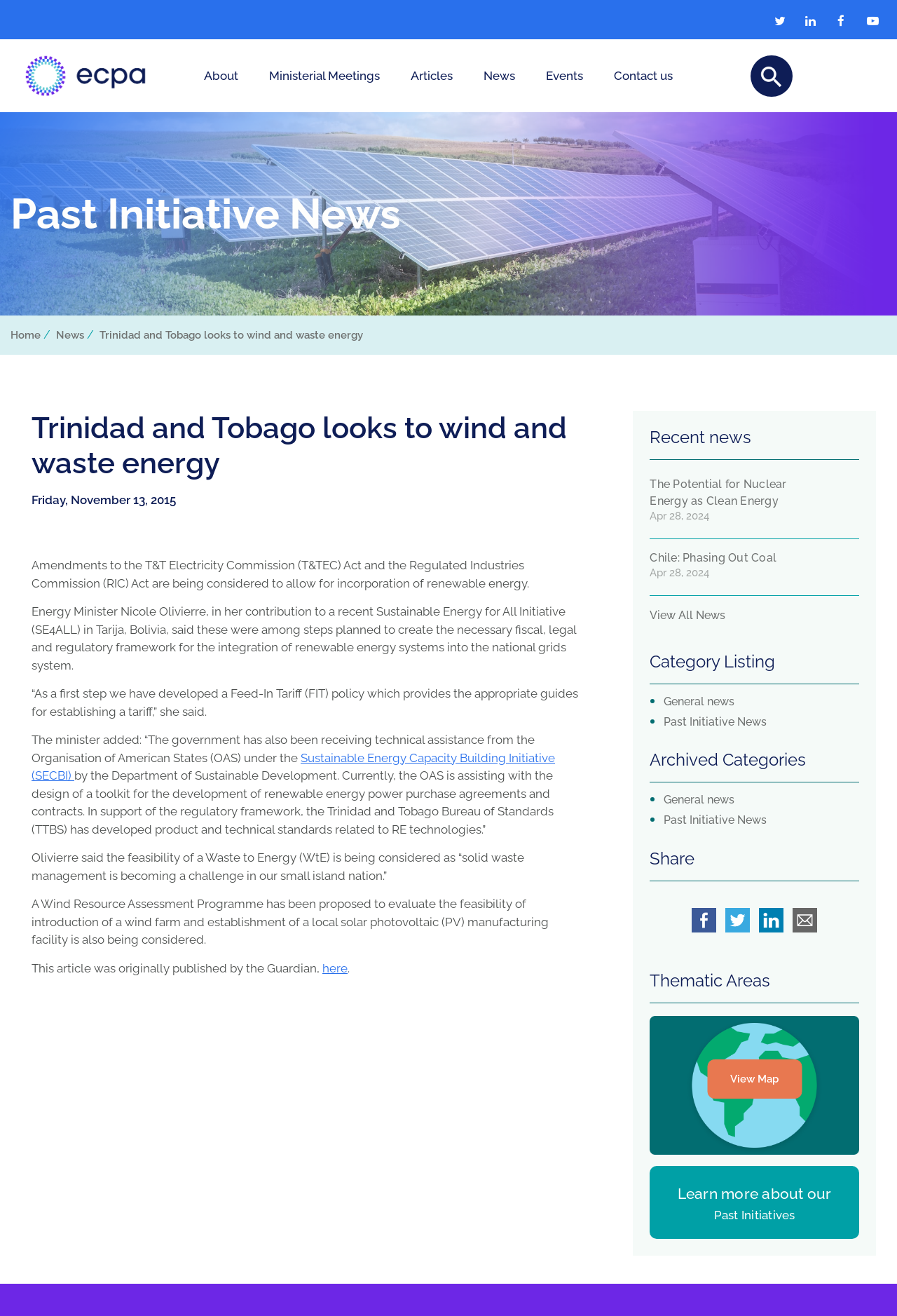Please analyze the image and give a detailed answer to the question:
What is the purpose of the Wind Resource Assessment Programme?

The answer can be found in the text 'A Wind Resource Assessment Programme has been proposed to evaluate the feasibility of introduction of a wind farm and establishment of a local solar photovoltaic (PV) manufacturing facility is also being considered.' where the purpose of the programme is mentioned.